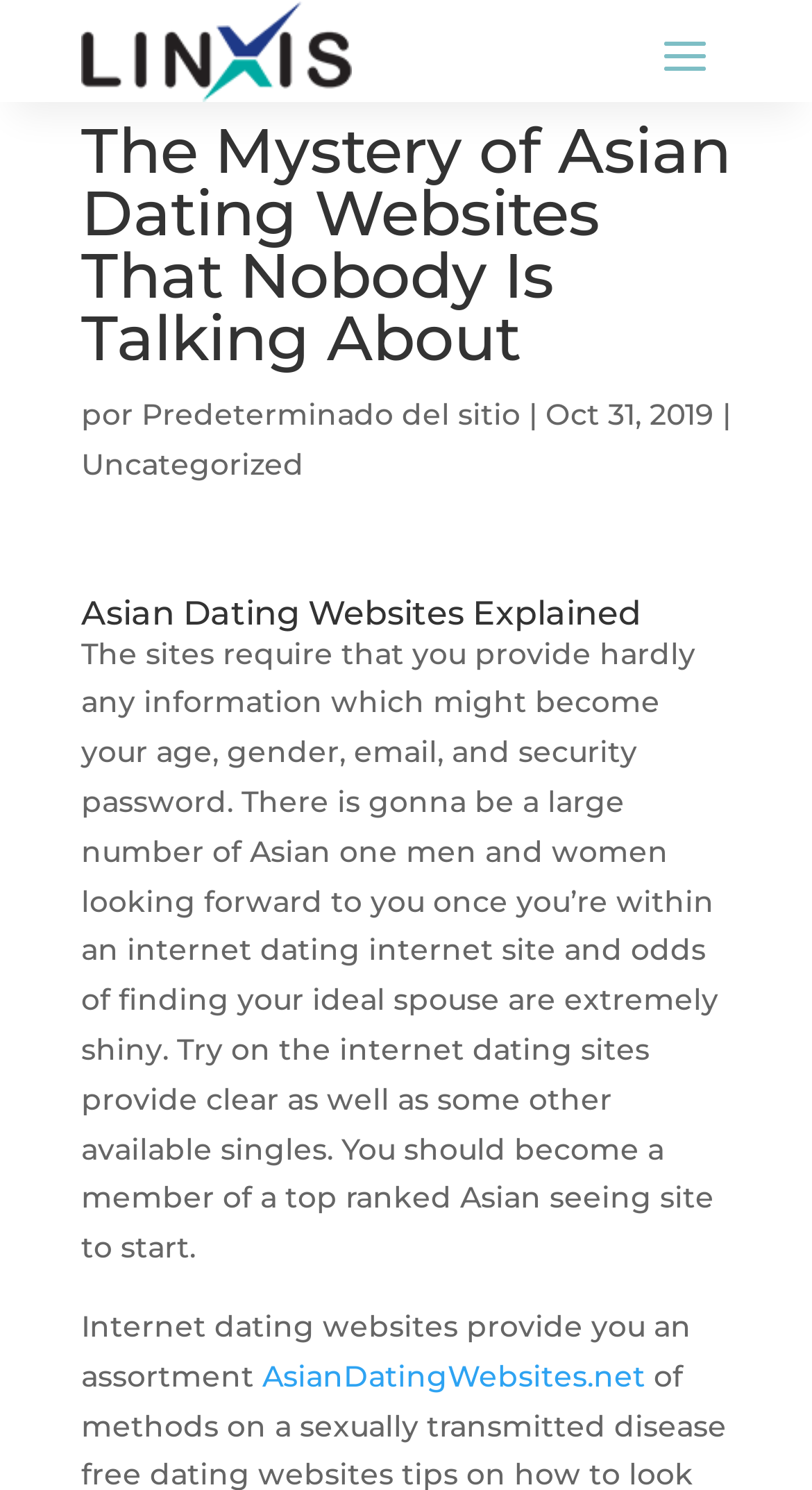Respond to the question below with a concise word or phrase:
What is the date of the article?

Oct 31, 2019